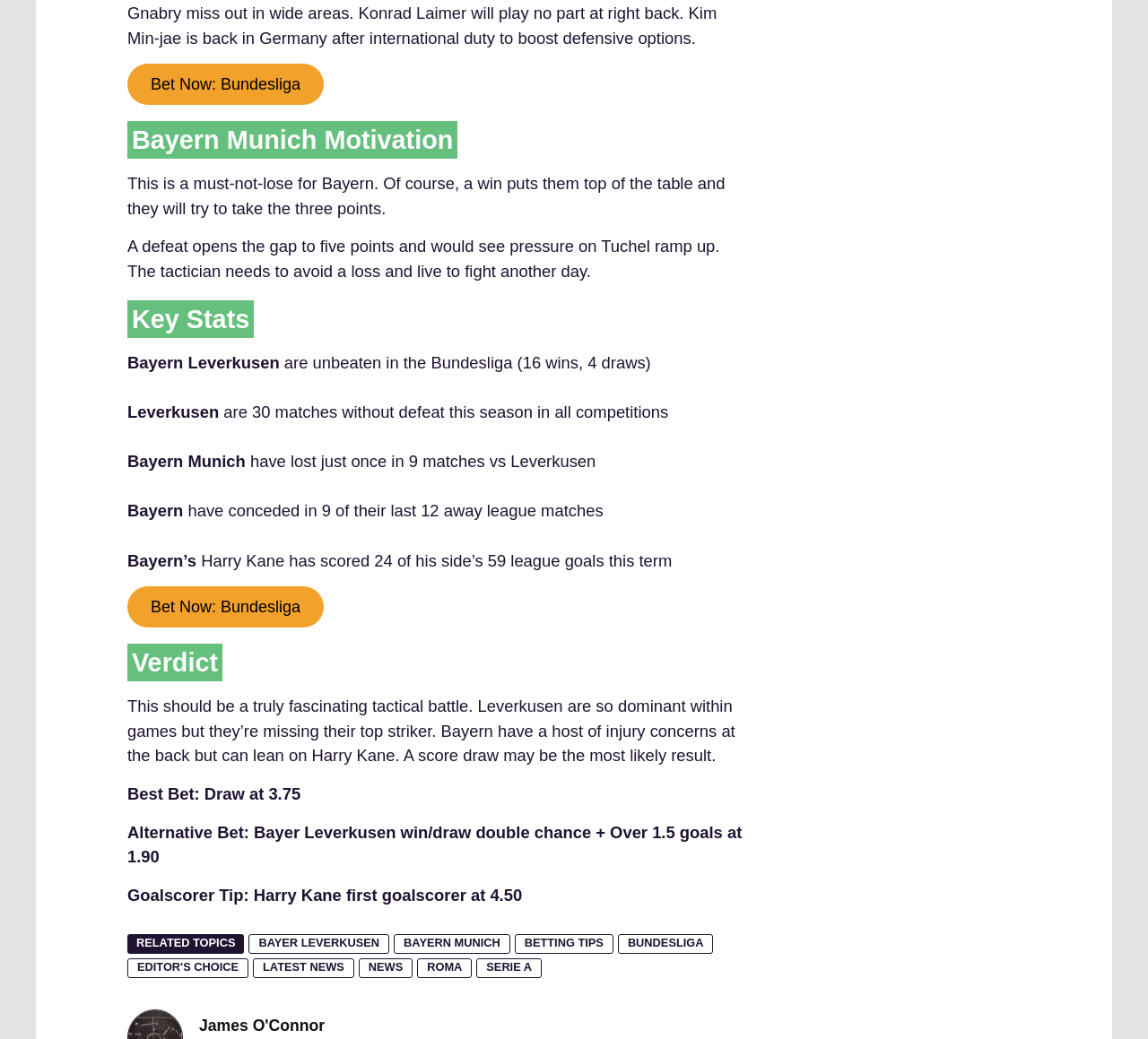Bounding box coordinates should be in the format (top-left x, top-left y, bottom-right x, bottom-right y) and all values should be floating point numbers between 0 and 1. Determine the bounding box coordinate for the UI element described as: Serie A

[0.415, 0.853, 0.472, 0.872]